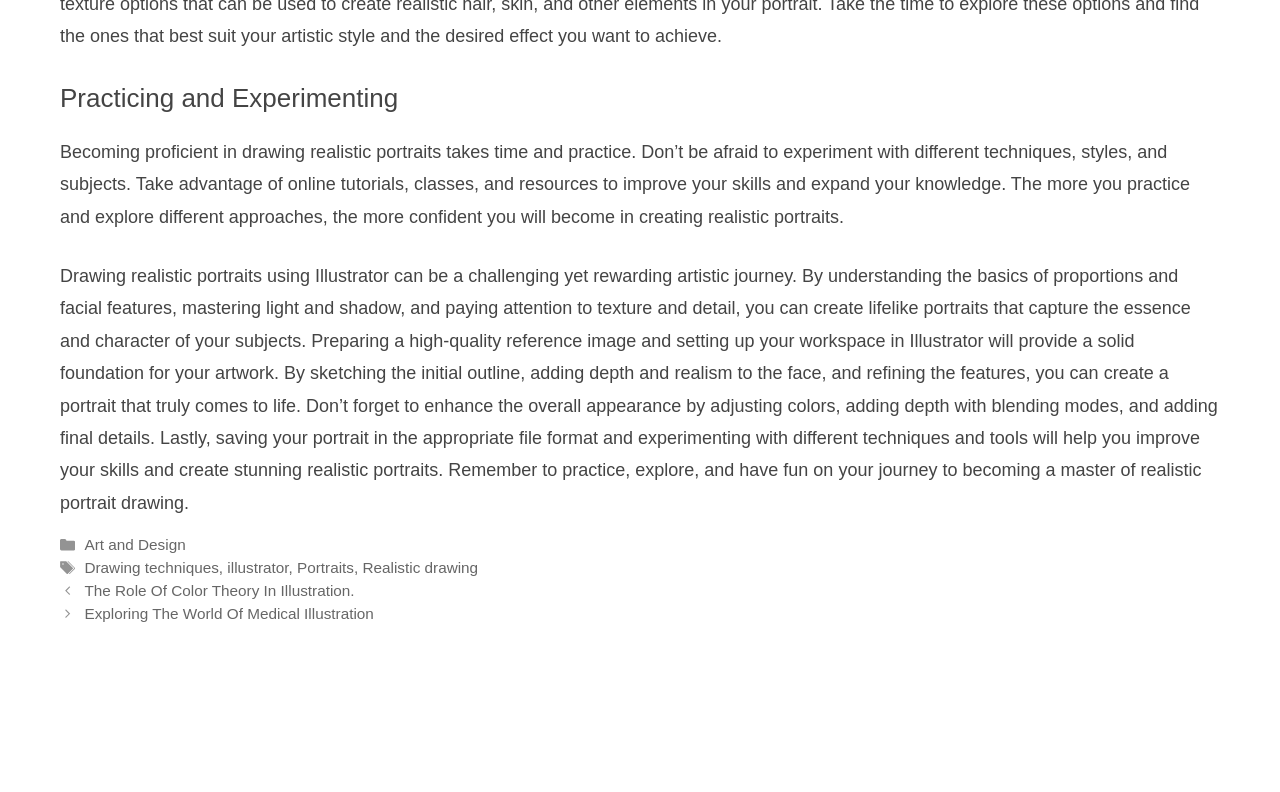What are some related topics to realistic portrait drawing?
Please give a detailed answer to the question using the information shown in the image.

The webpage provides links to related topics, including 'Drawing techniques', 'illustrator', and 'Portraits', indicating that these topics are relevant to realistic portrait drawing and may be of interest to readers.